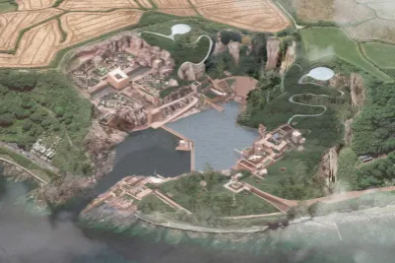Depict the image with a detailed narrative.

The image presents a detailed aerial view of a unique architectural landscape nestled between lush greenery and a serene body of water. The design features several terraced structures strategically placed around a prominent lake, with pathways that weave through the natural environment. Fields with cultivated crops can be seen in the background, suggesting a harmonious blend of nature and human design. This artistic rendition exemplifies a thoughtful interplay of architectural elements, landscaping, and natural features, creating a tranquil and visually captivating setting. The layout indicates careful planning and a vision for sustainable living within this picturesque locale.